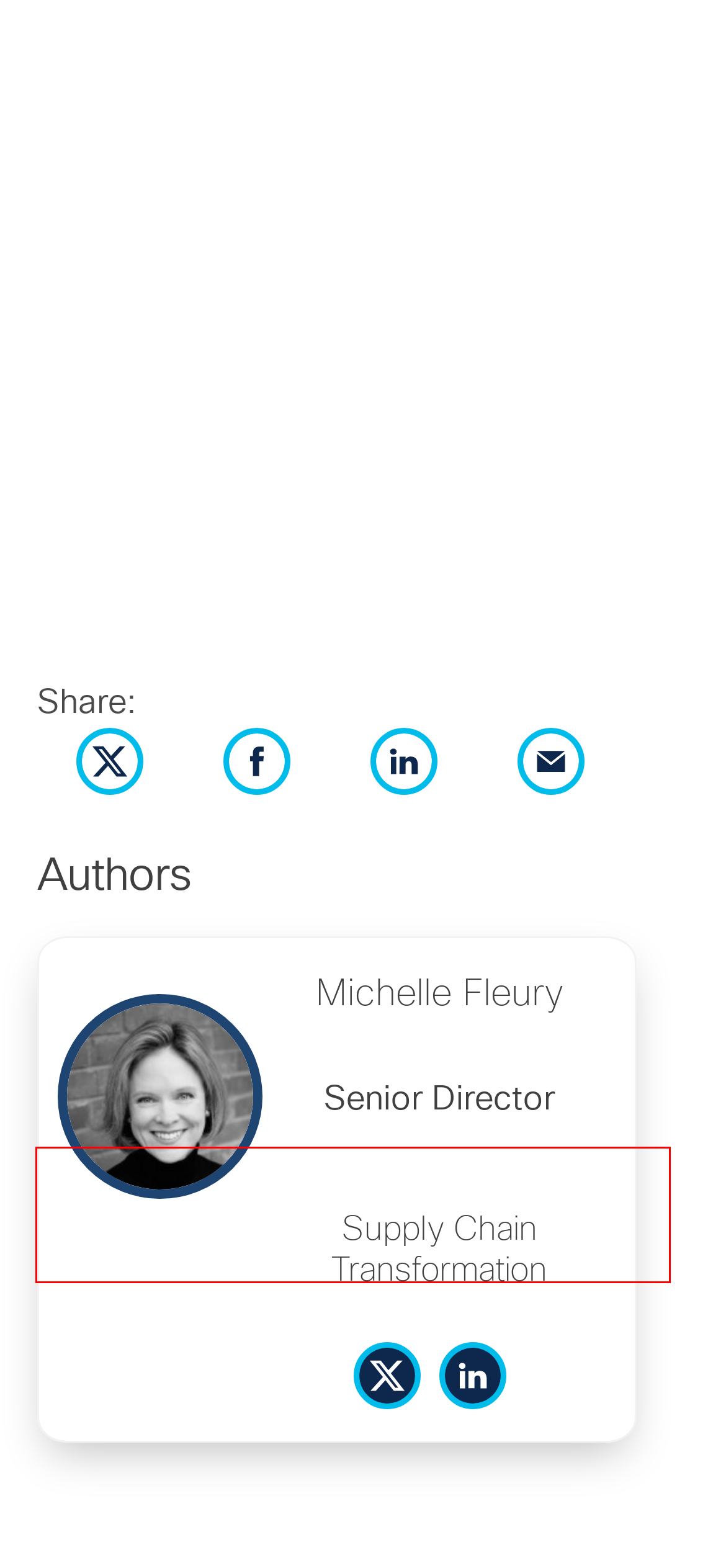You are looking at a webpage screenshot with a red bounding box around an element. Pick the description that best matches the new webpage after interacting with the element in the red bounding box. The possible descriptions are:
A. S&TO - Cisco Blogs
B. data breach - Cisco Blogs
C. The Trust Center - Cisco
D. Cisco Security and Trust Organization - Cisco Blogs
E. Cisco Blogs
F. Michelle Fleury
G. Data Protection Program - Cisco Blogs
H. Incident response plan - Cisco Blogs

B